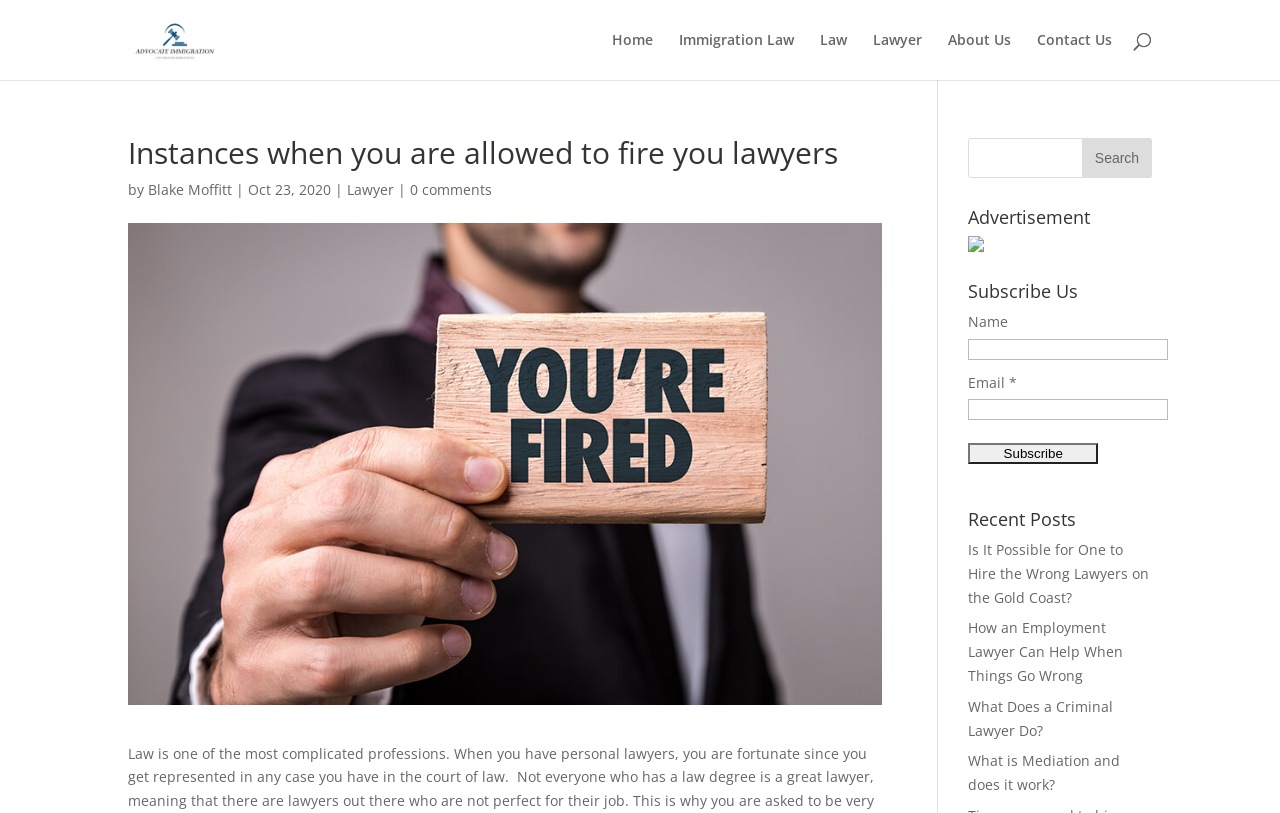What is the purpose of the textbox with the label 'Email *'?
Based on the screenshot, answer the question with a single word or phrase.

To input email address